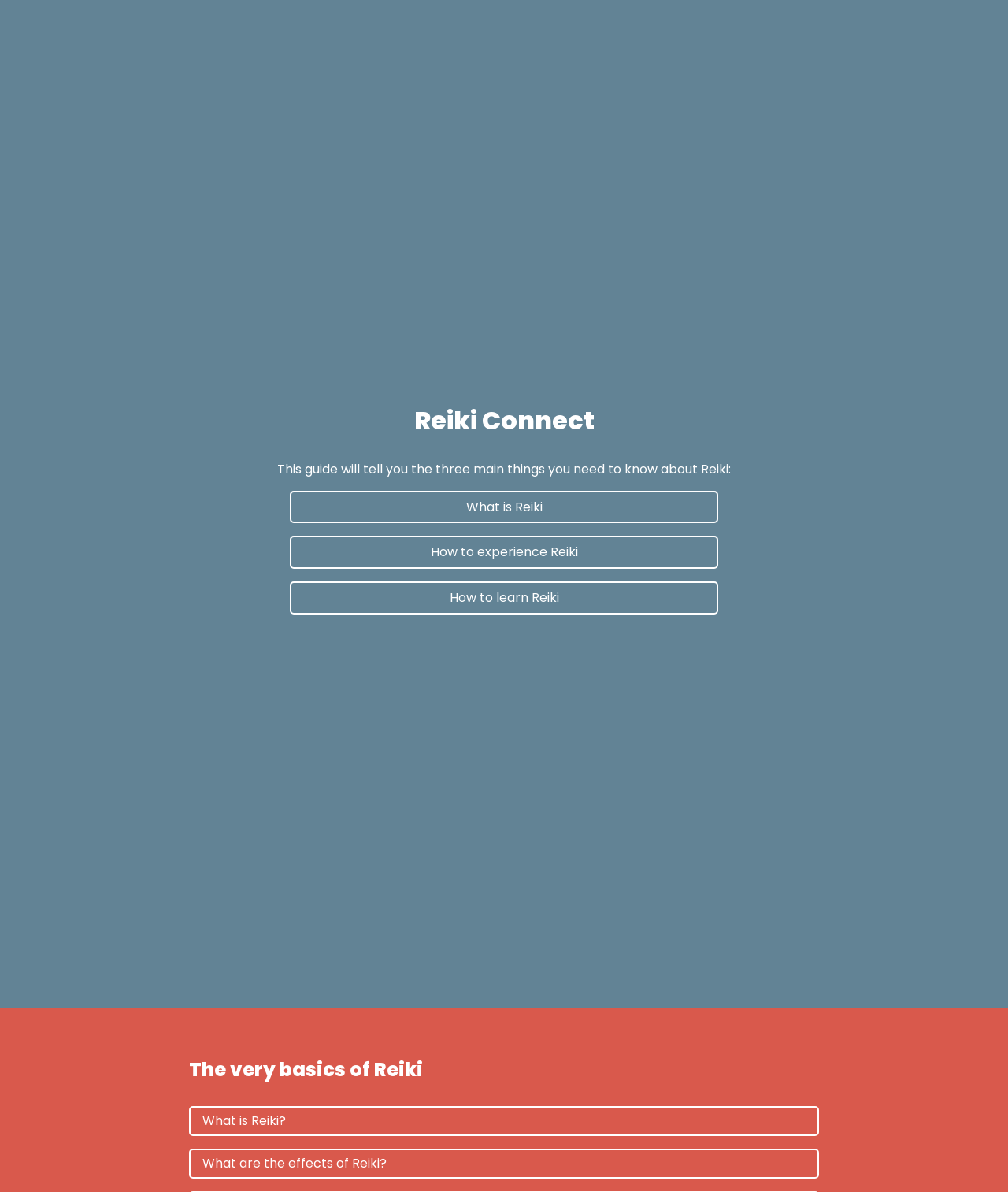What is the focus of the webpage 'Reiki Connect'?
Using the image as a reference, answer the question in detail.

The webpage 'Reiki Connect' has a heading 'Reiki Connect' and provides information about Reiki through links and buttons, indicating that the focus of the webpage is to provide information about Reiki.